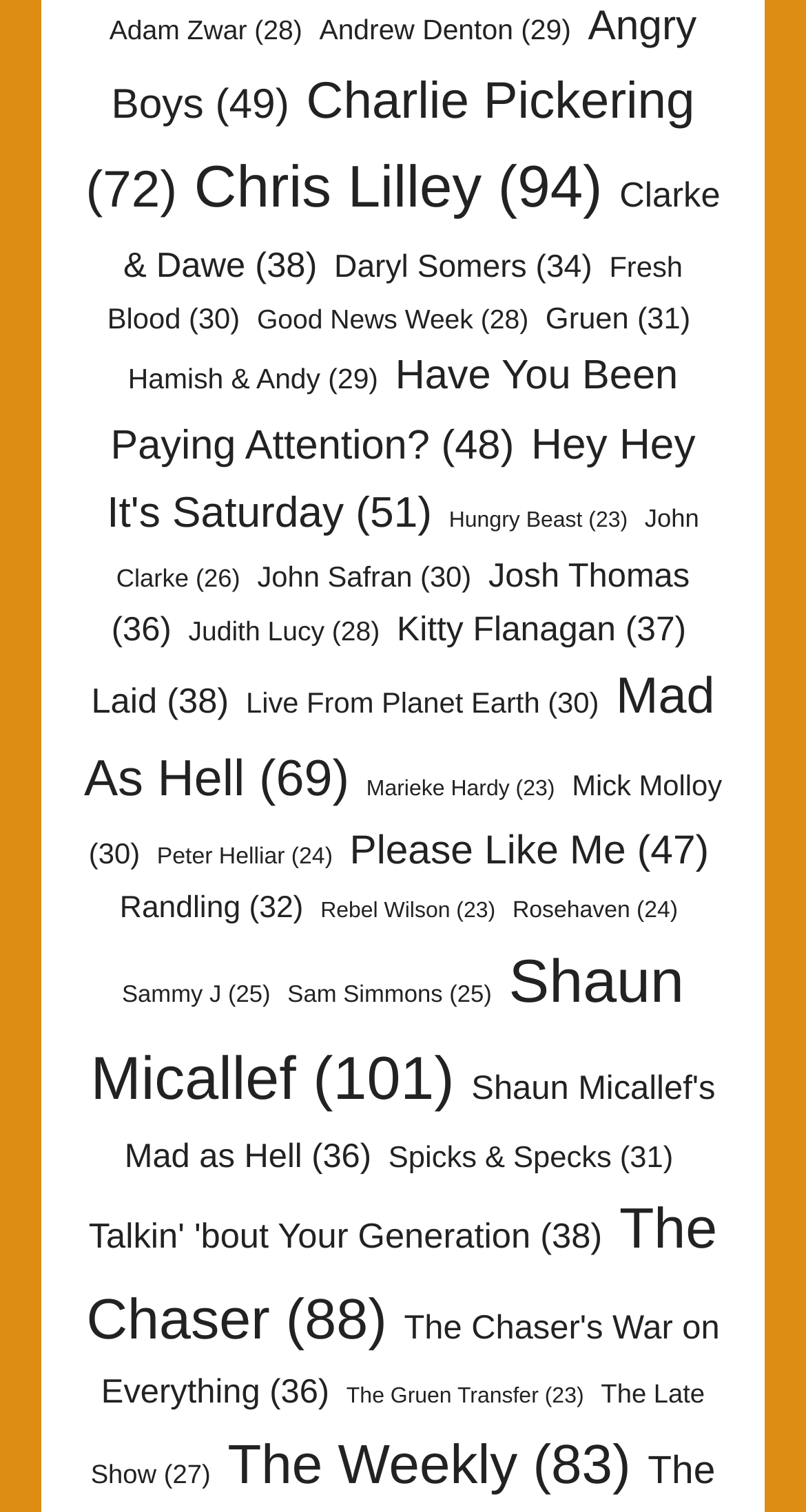Locate the bounding box coordinates of the element you need to click to accomplish the task described by this instruction: "Explore Angry Boys".

[0.138, 0.003, 0.864, 0.084]